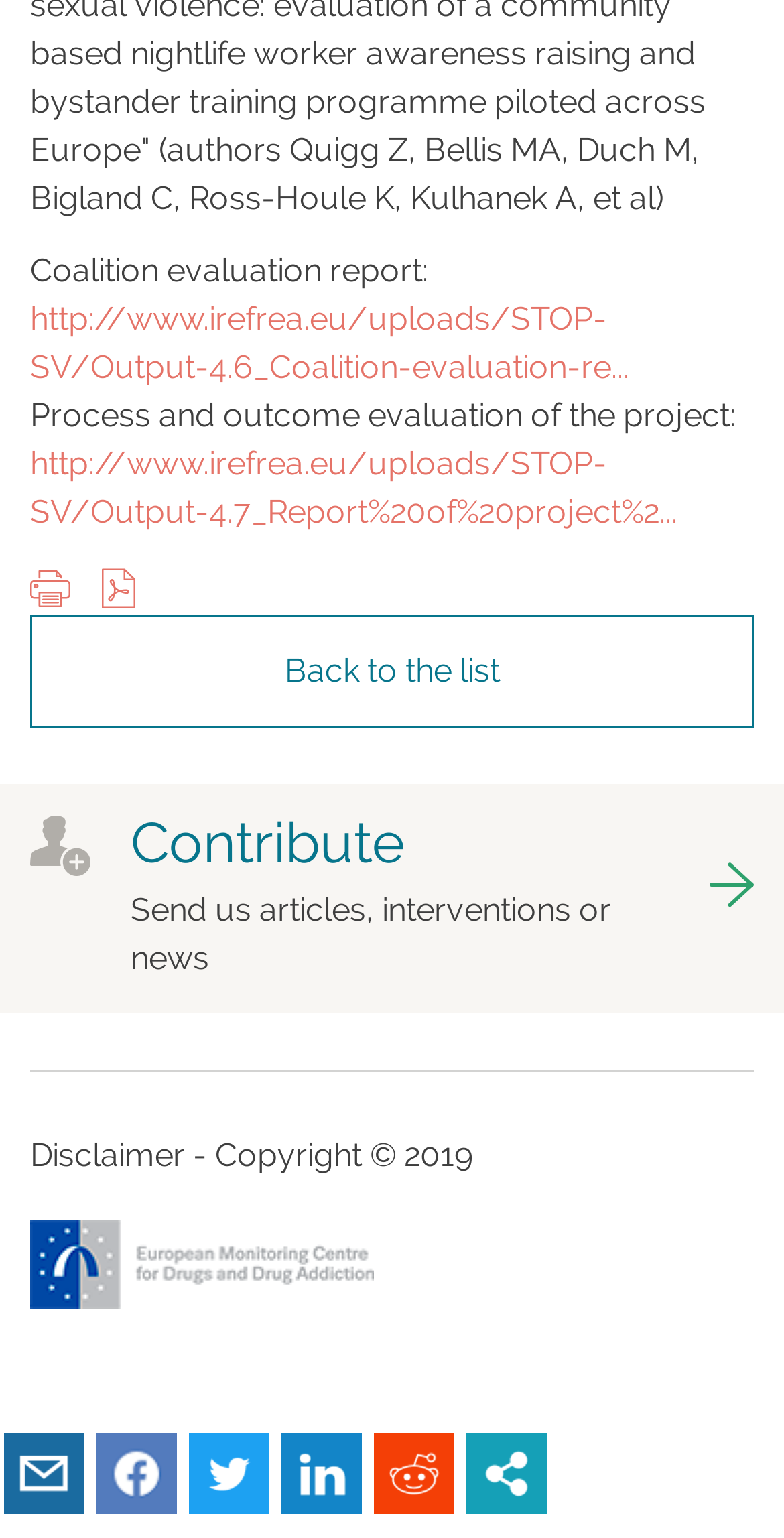What is the title of the report?
Craft a detailed and extensive response to the question.

The title of the report can be found at the top of the webpage, which is 'Coalition evaluation report:'